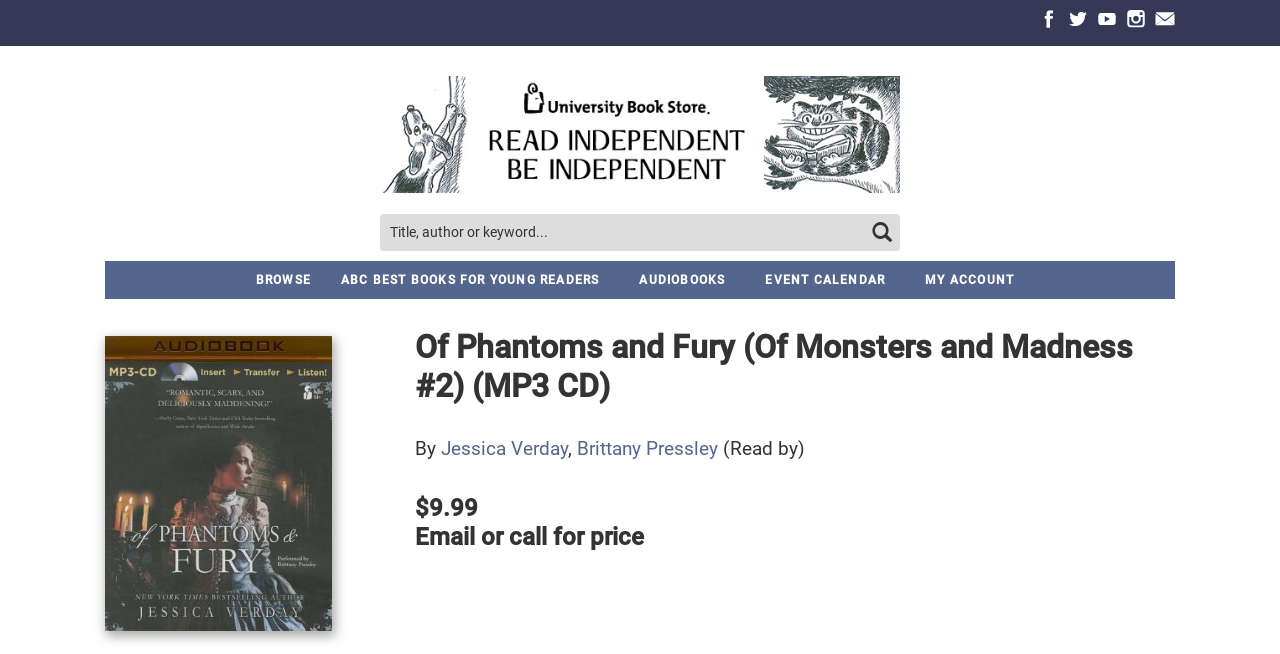Specify the bounding box coordinates of the element's region that should be clicked to achieve the following instruction: "View book details". The bounding box coordinates consist of four float numbers between 0 and 1, in the format [left, top, right, bottom].

[0.082, 0.514, 0.259, 0.965]